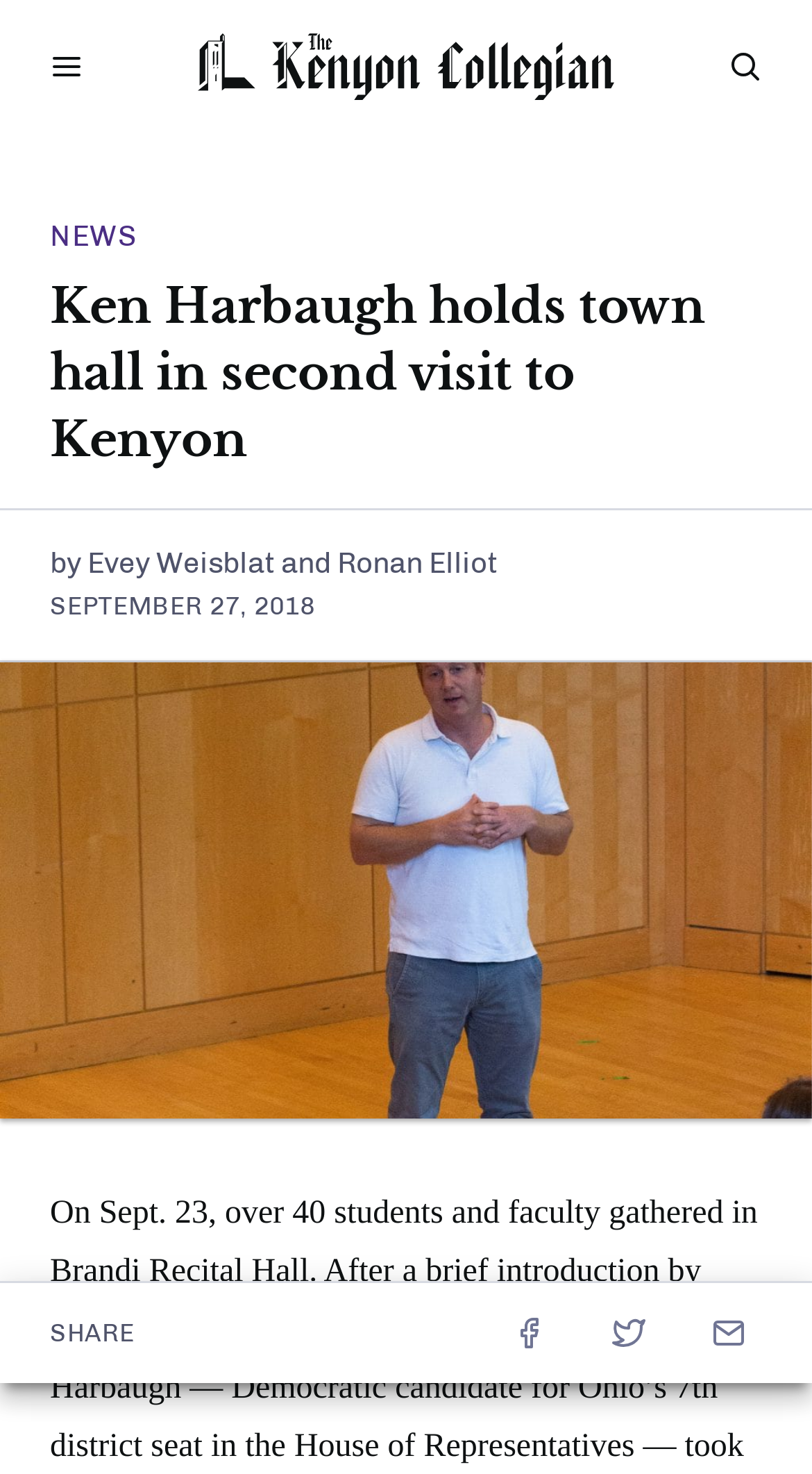How many images are on the webpage?
Based on the visual information, provide a detailed and comprehensive answer.

I identified two image elements on the webpage, one in the link element and another in the main content area, so there are 2 images on the webpage.